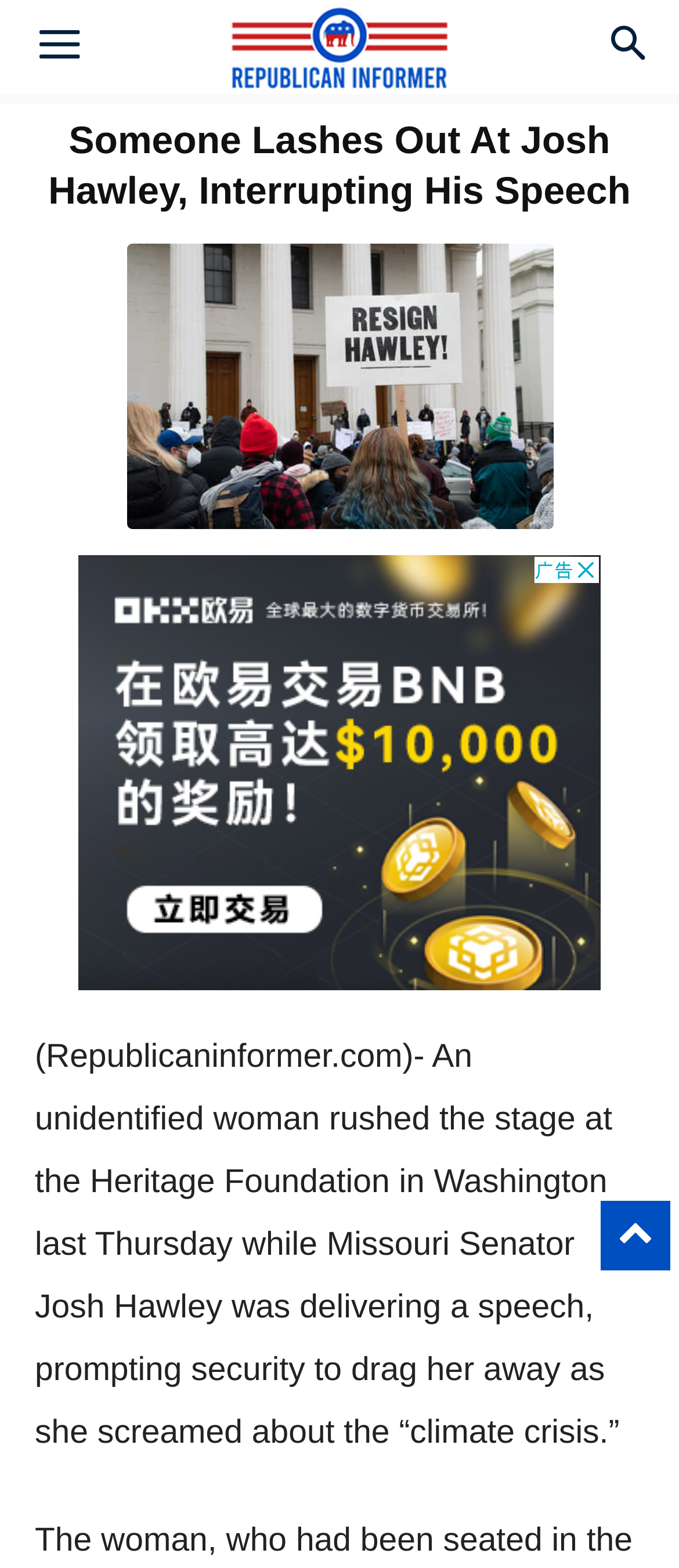What is the woman screaming about?
Look at the screenshot and respond with one word or a short phrase.

Climate crisis